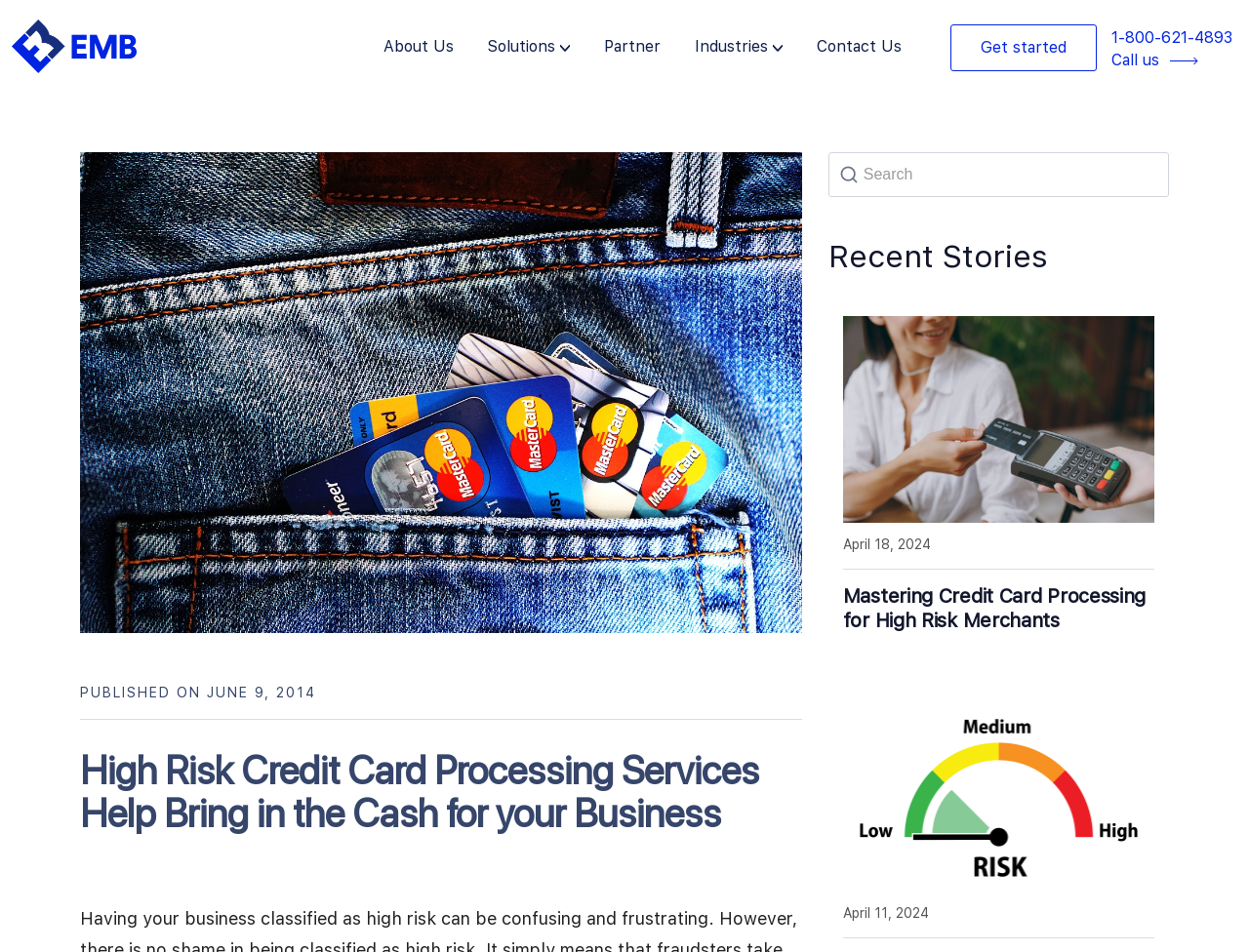Could you specify the bounding box coordinates for the clickable section to complete the following instruction: "start the credit card processing"?

[0.761, 0.026, 0.878, 0.074]